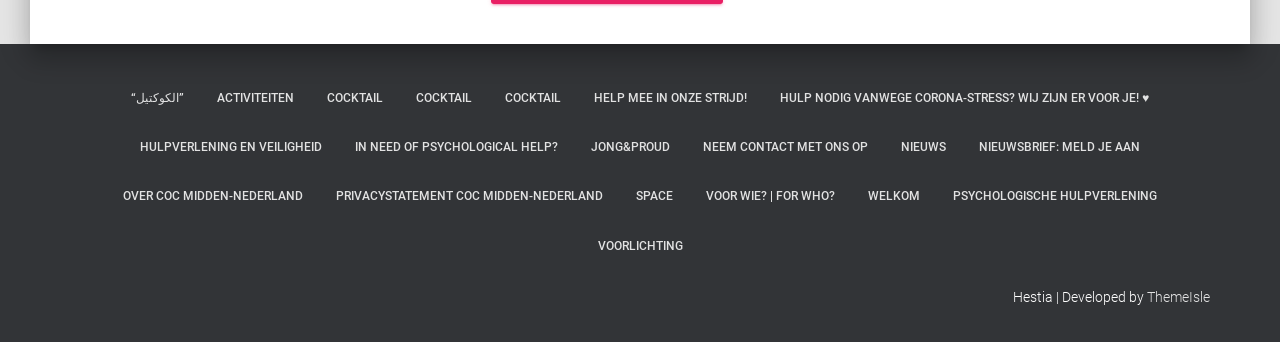How many links are there in the top navigation bar?
Please look at the screenshot and answer in one word or a short phrase.

7